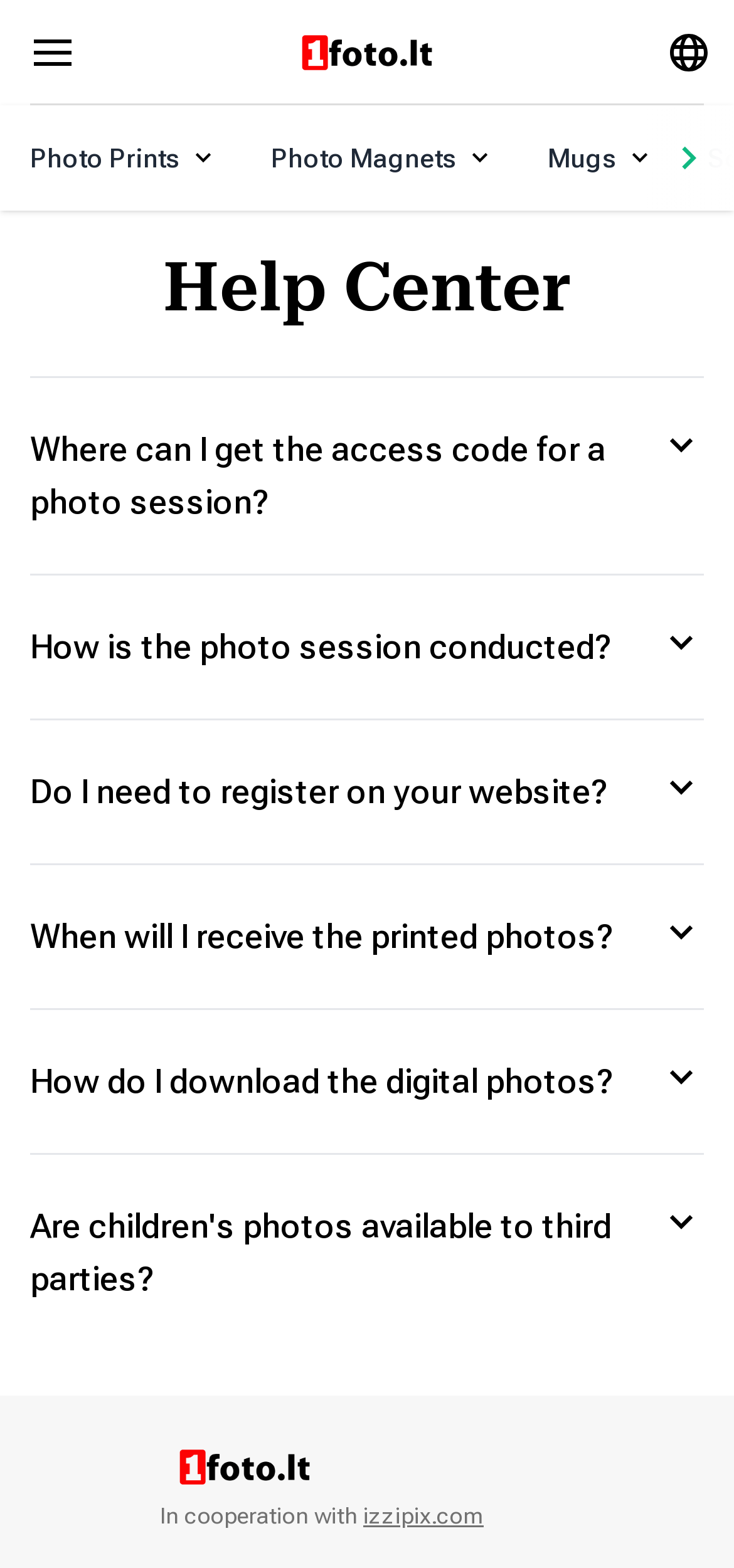How many links are in the main section of the help center?
Offer a detailed and full explanation in response to the question.

I counted the links in the main section of the help center and found six links to different questions.